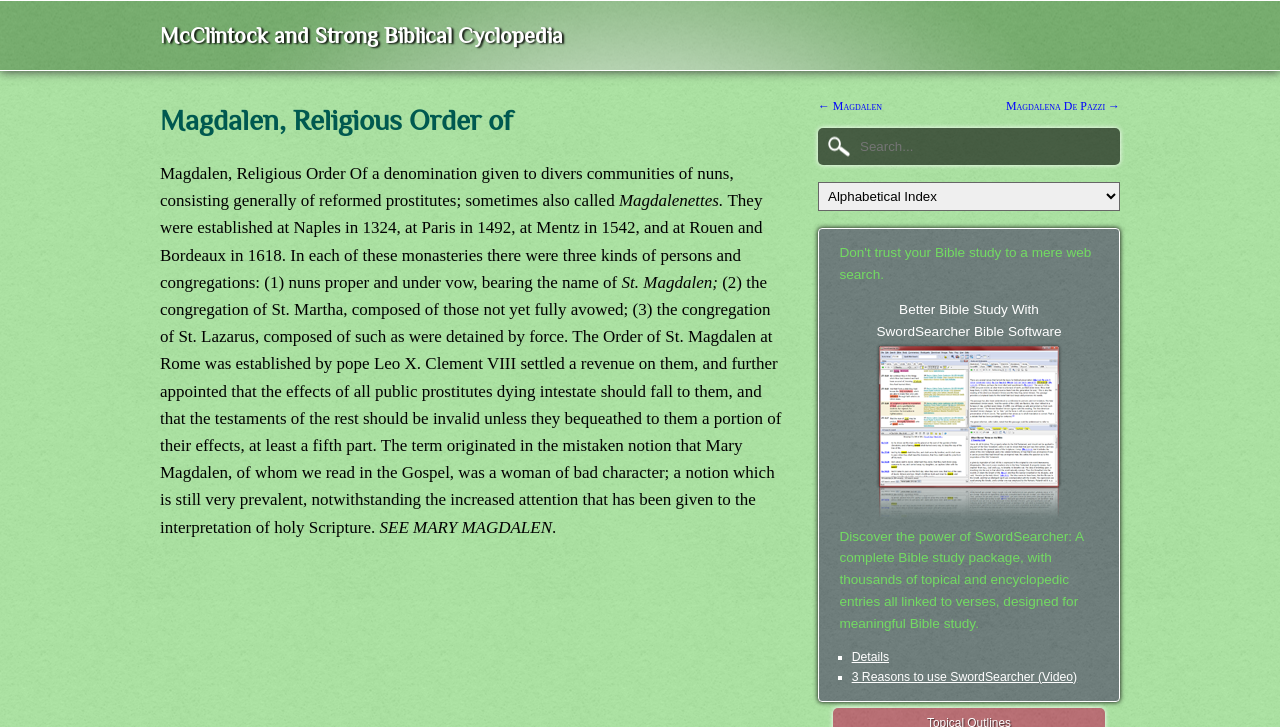Identify the bounding box coordinates of the section to be clicked to complete the task described by the following instruction: "Go to McClintock and Strong Biblical Cyclopedia". The coordinates should be four float numbers between 0 and 1, formatted as [left, top, right, bottom].

[0.125, 0.032, 0.44, 0.066]